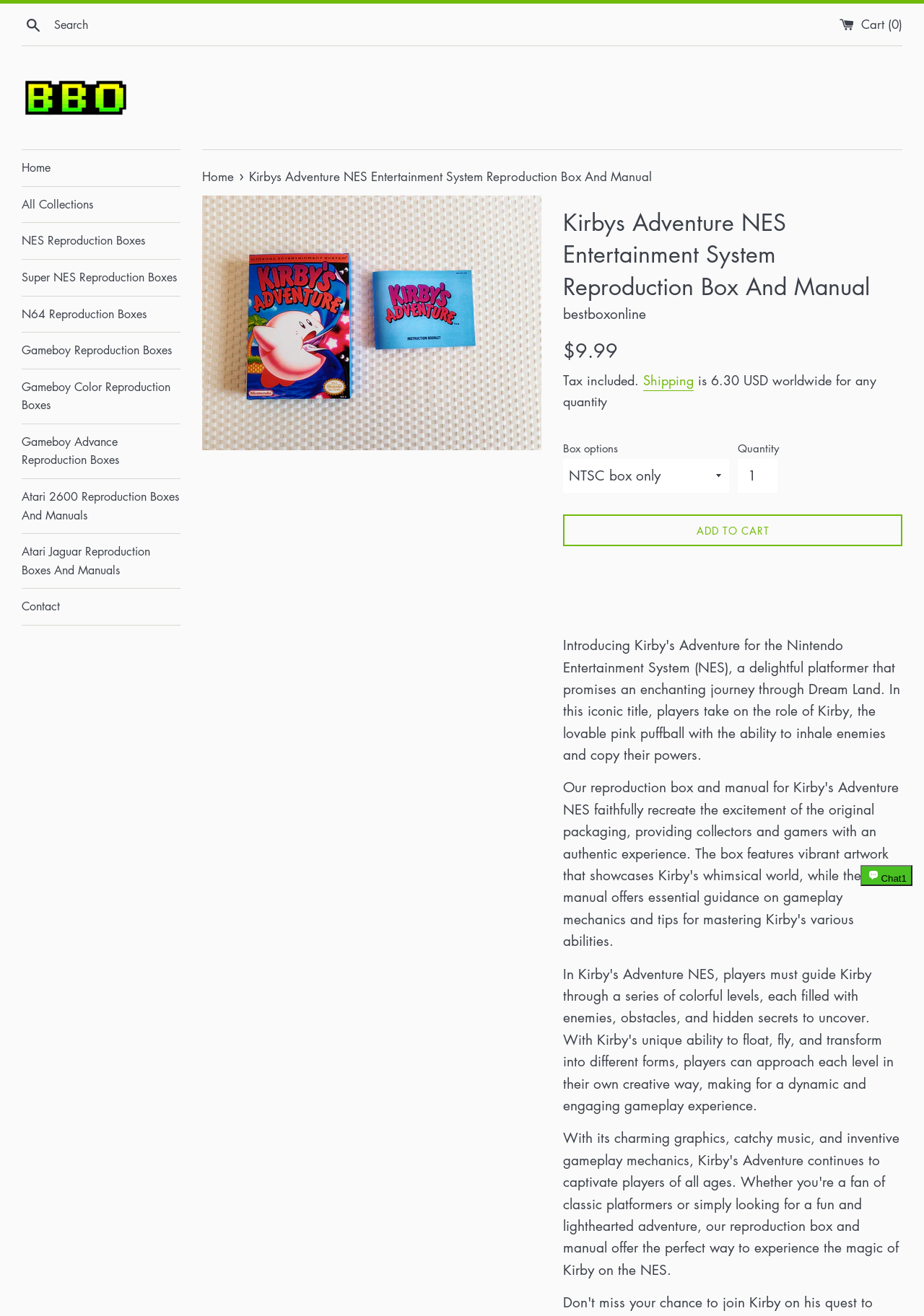Create a detailed narrative describing the layout and content of the webpage.

The webpage is an online store selling a reproduction box and manual for Kirby's Adventure NES Entertainment System. At the top left, there is a search bar with a search button and a search box. Next to it, there is a link to the cart, which is currently empty. Below the search bar, there is a horizontal separator line.

On the top left, there is a logo of "Best Box Online" with an image and a link to the website's homepage. Below the logo, there is a vertical menu with links to different categories, including Home, All Collections, NES Reproduction Boxes, and others.

On the main content area, there is a large image of the Kirby's Adventure NES reproduction box and manual. Above the image, there is a heading with the product title. Below the image, there are details about the product, including the regular price of $9.99, with tax included. There is also information about shipping, which is $6.30 USD worldwide for any quantity.

Below the product details, there are options to select the box type and quantity. There is a combobox to select the box type and a spin button to select the quantity. Finally, there is an "ADD TO CART" button.

At the bottom right, there is a chat window with a button to open or close it. The chat window has an image and a text indicating that there is one unread message.